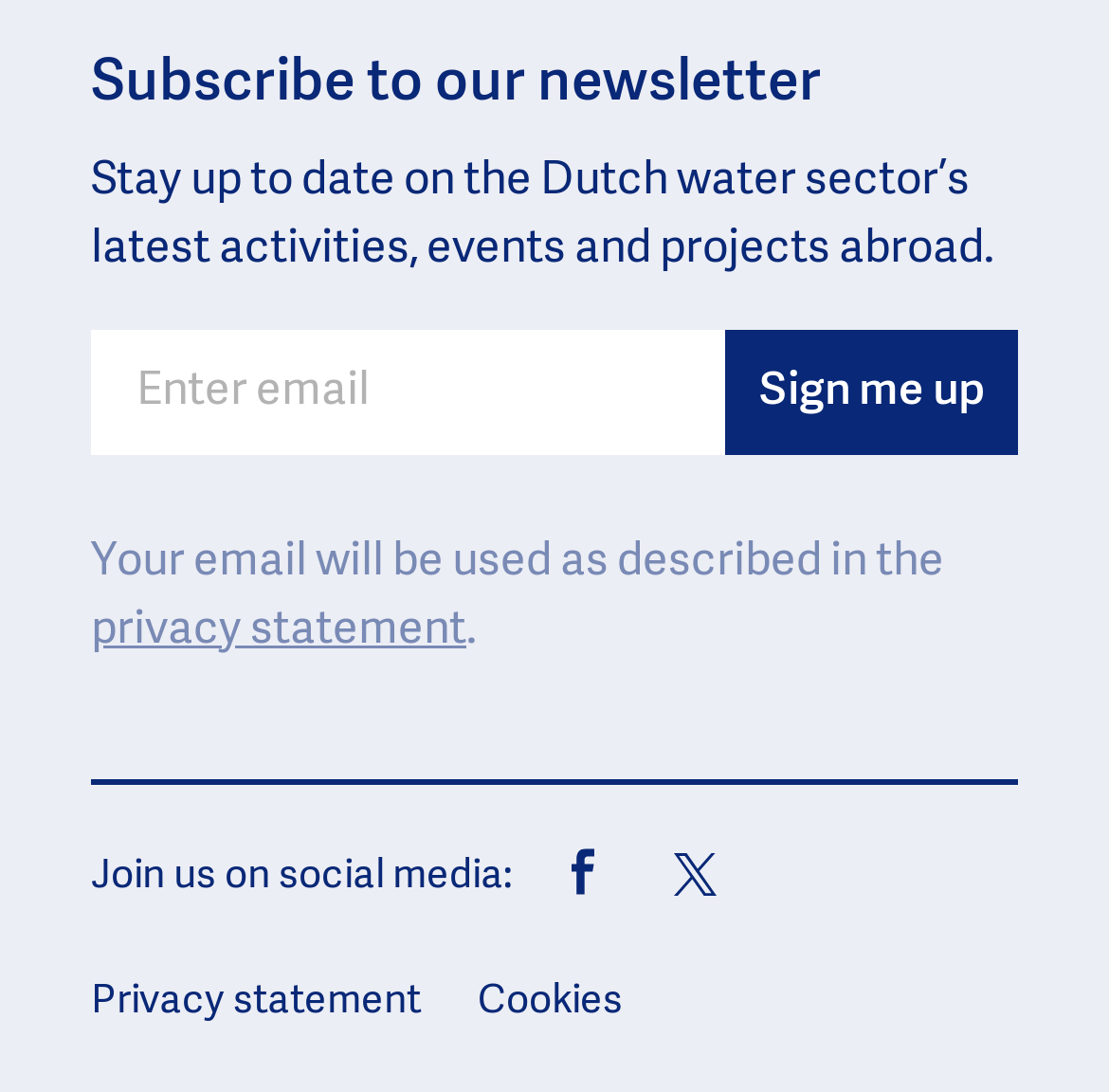What is the purpose of the textbox?
Please provide an in-depth and detailed response to the question.

The textbox is labeled 'Enter email' and is required, indicating that it is used to input an email address, likely for subscribing to a newsletter.